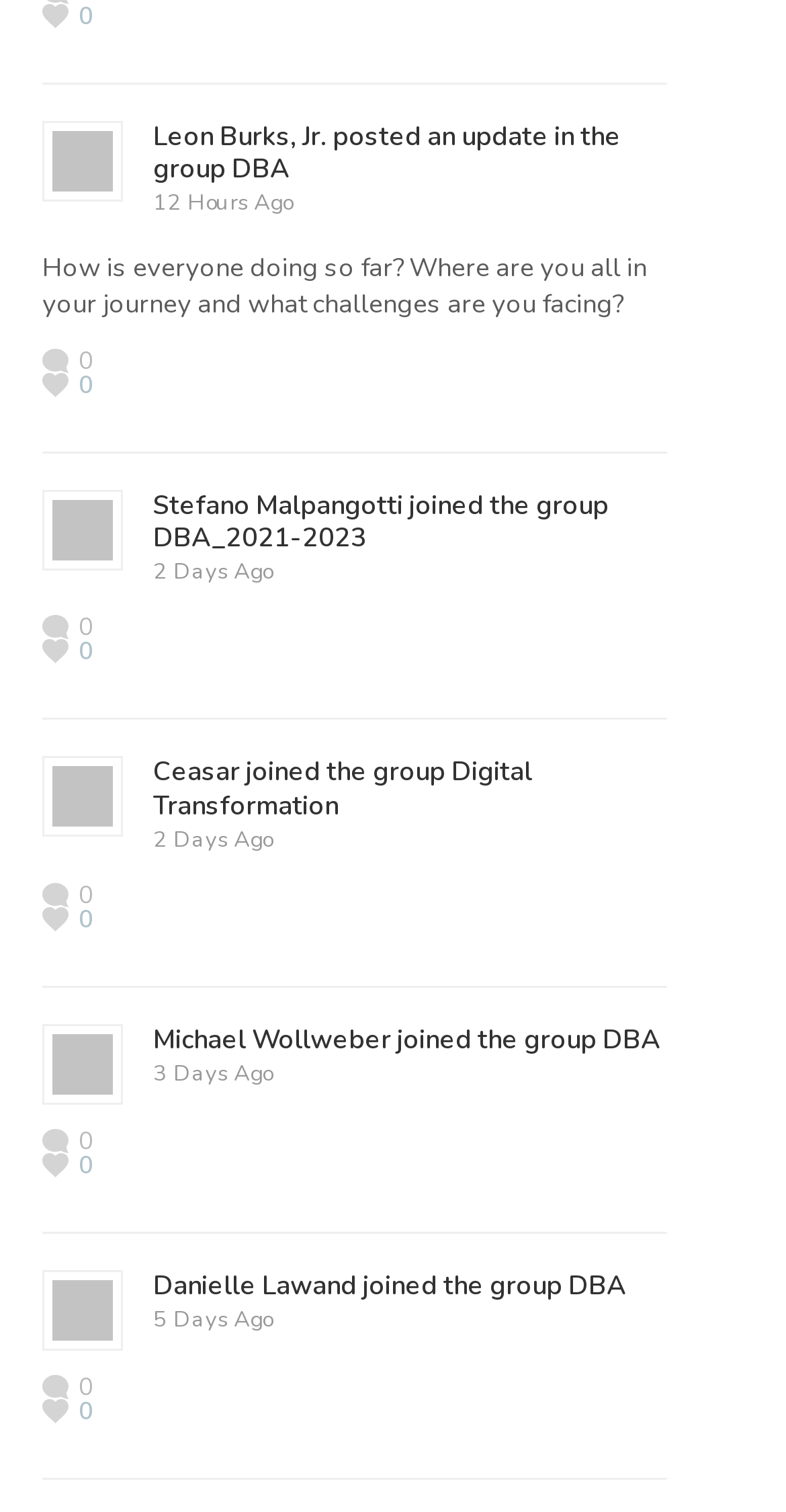Identify the coordinates of the bounding box for the element that must be clicked to accomplish the instruction: "Read the post from Stefano Malpangotti".

[0.195, 0.322, 0.513, 0.346]